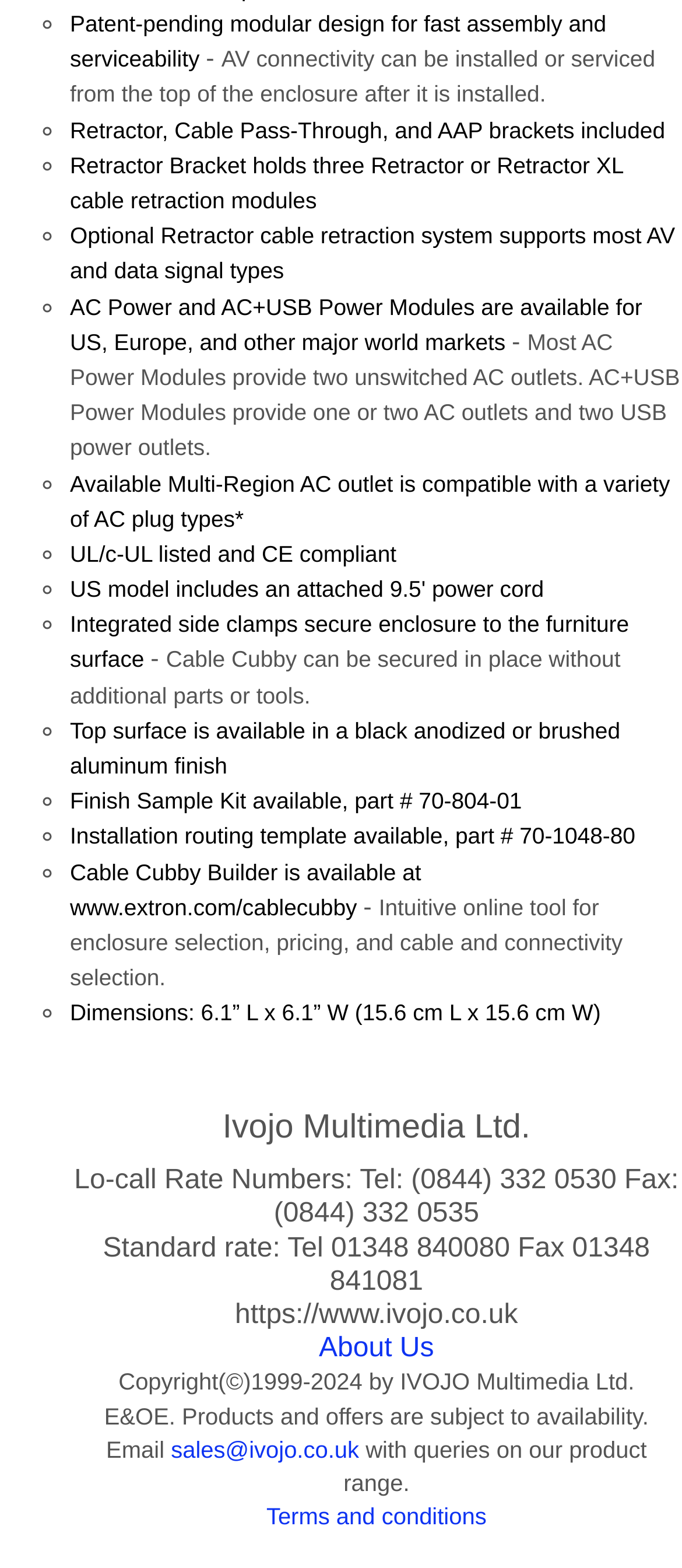Determine the bounding box coordinates for the HTML element described here: "Terms and conditions".

[0.391, 0.959, 0.713, 0.976]